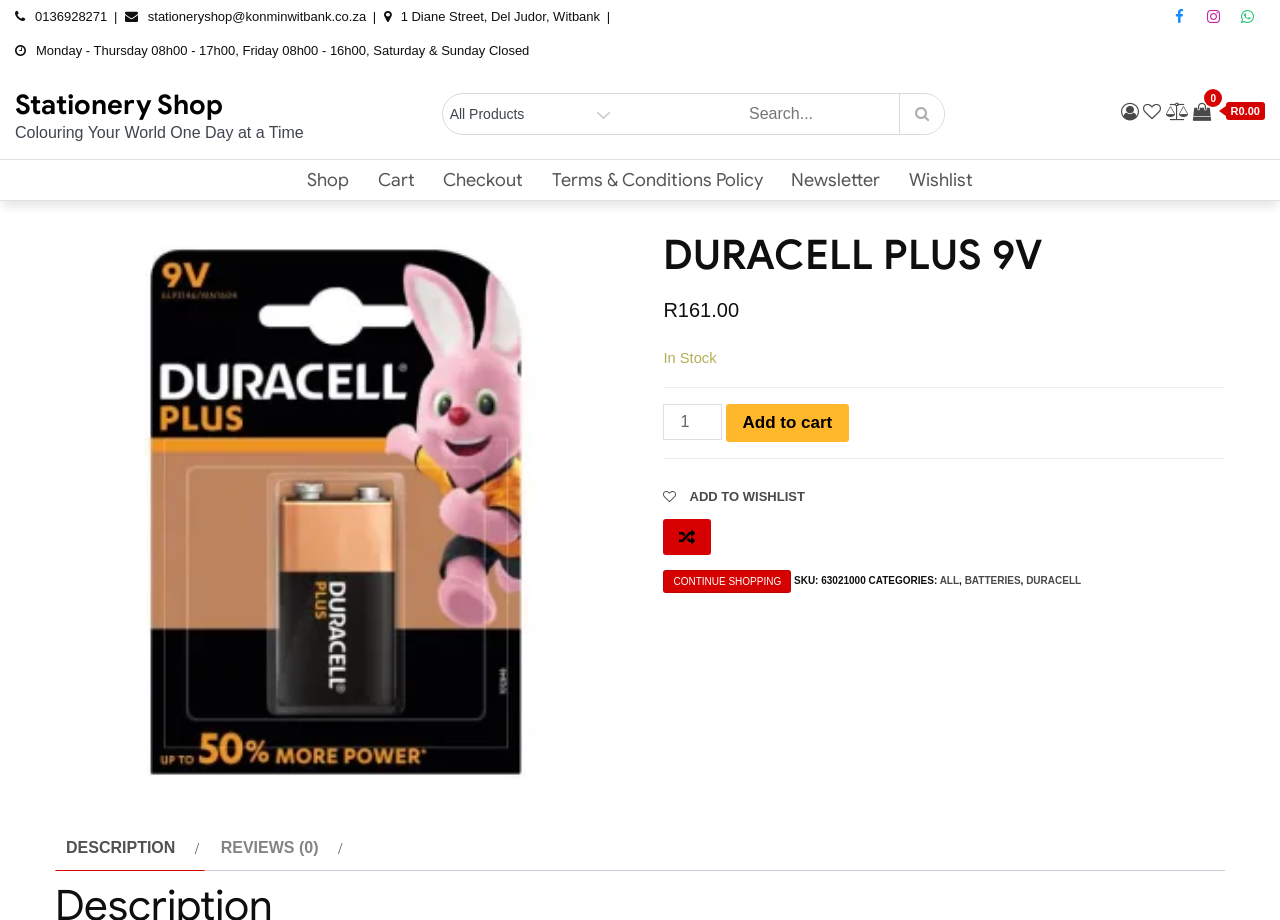What is the price of the Duracell Plus 9V battery?
Using the image provided, answer with just one word or phrase.

161.00